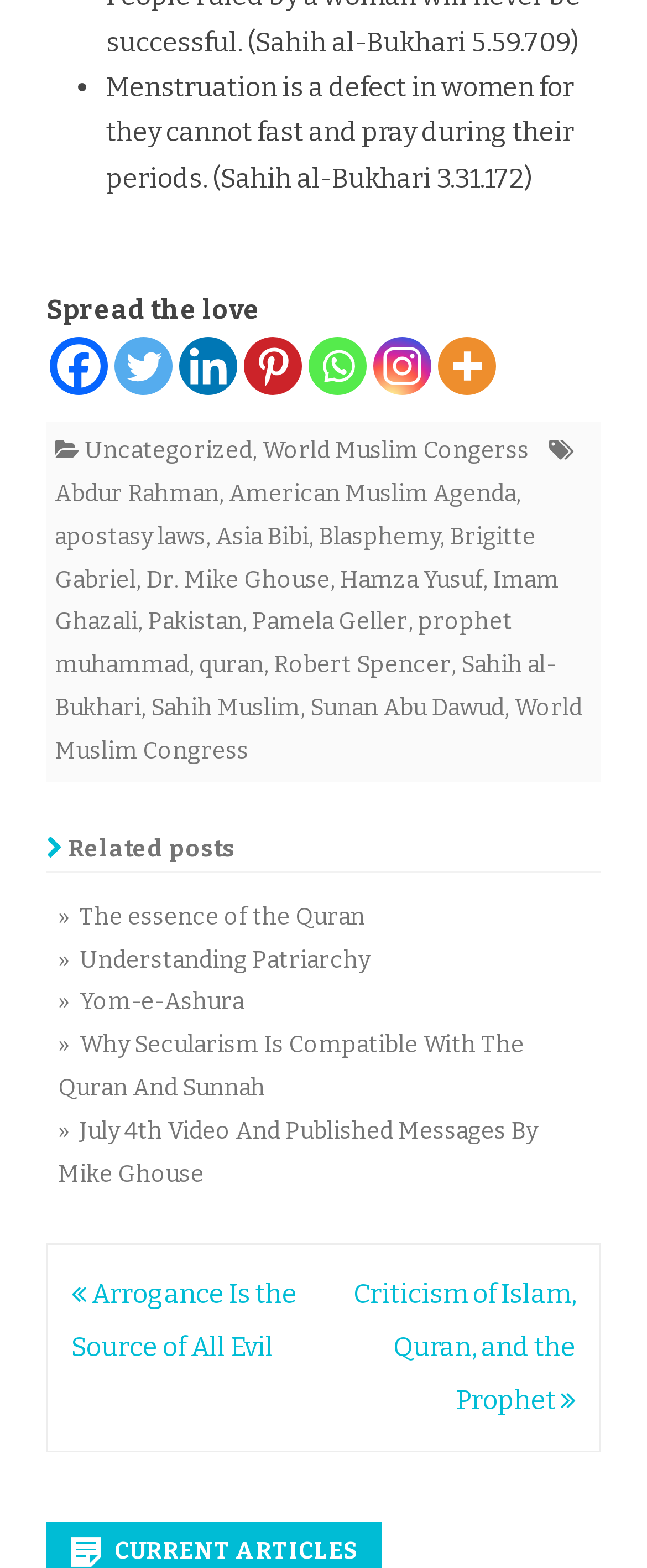Determine the bounding box coordinates of the clickable region to follow the instruction: "Explore the online casino games".

None